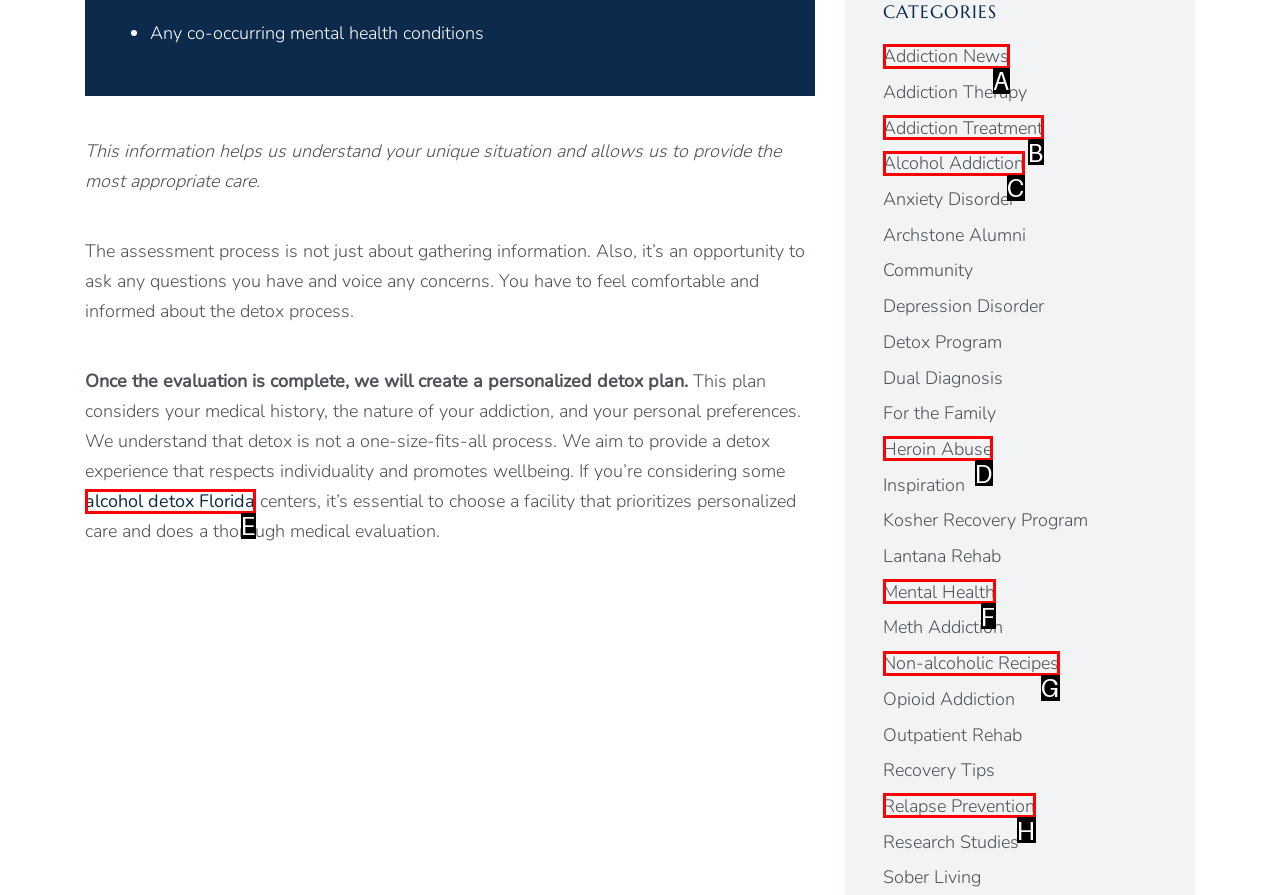Which option aligns with the description: Mental Health? Respond by selecting the correct letter.

F